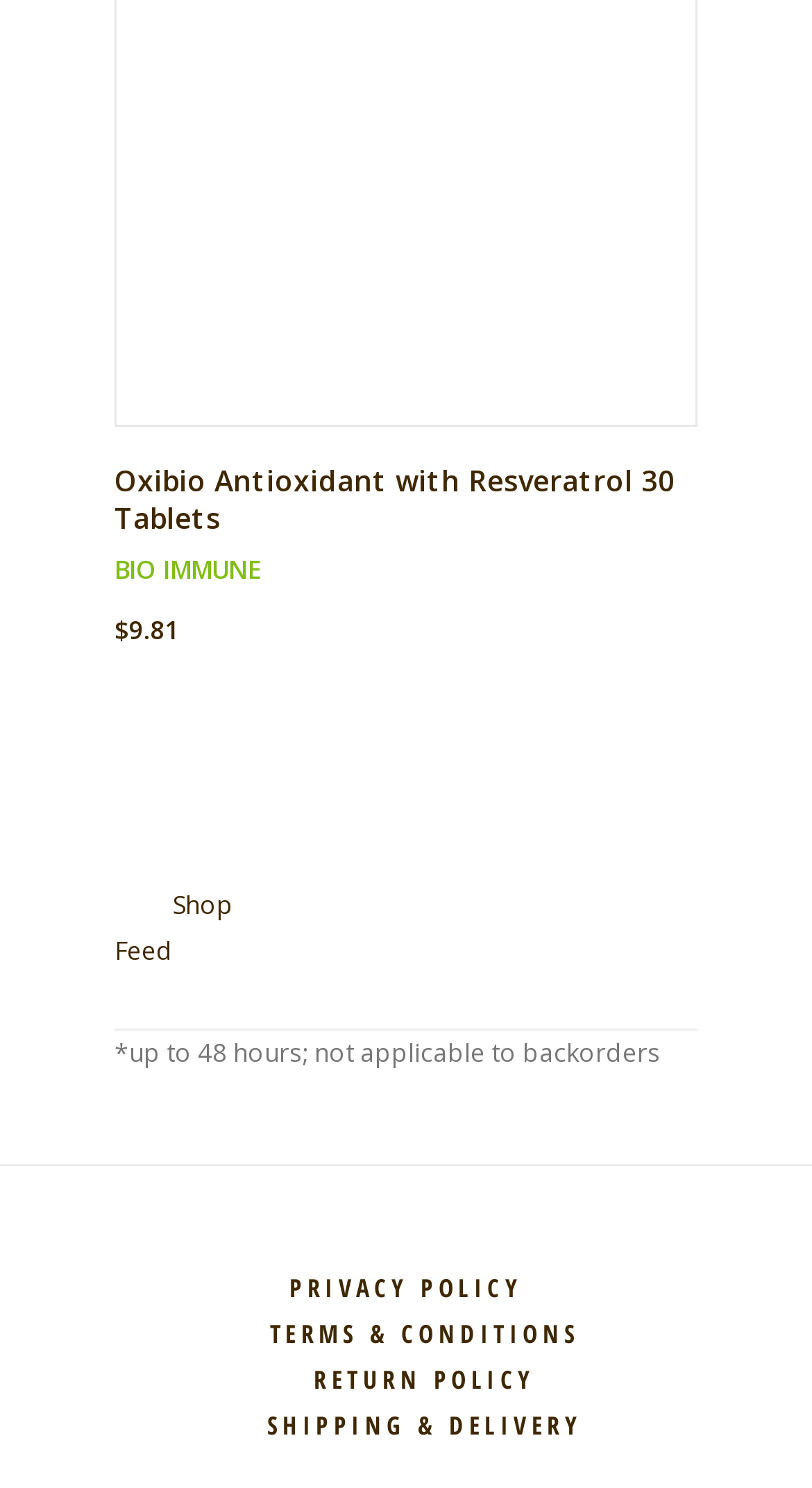What is the estimated delivery time?
Based on the visual details in the image, please answer the question thoroughly.

The estimated delivery time is mentioned on the webpage, which is 'up to 48 hours', as indicated by the StaticText element with the text '*up to 48 hours; not applicable to backorders'.